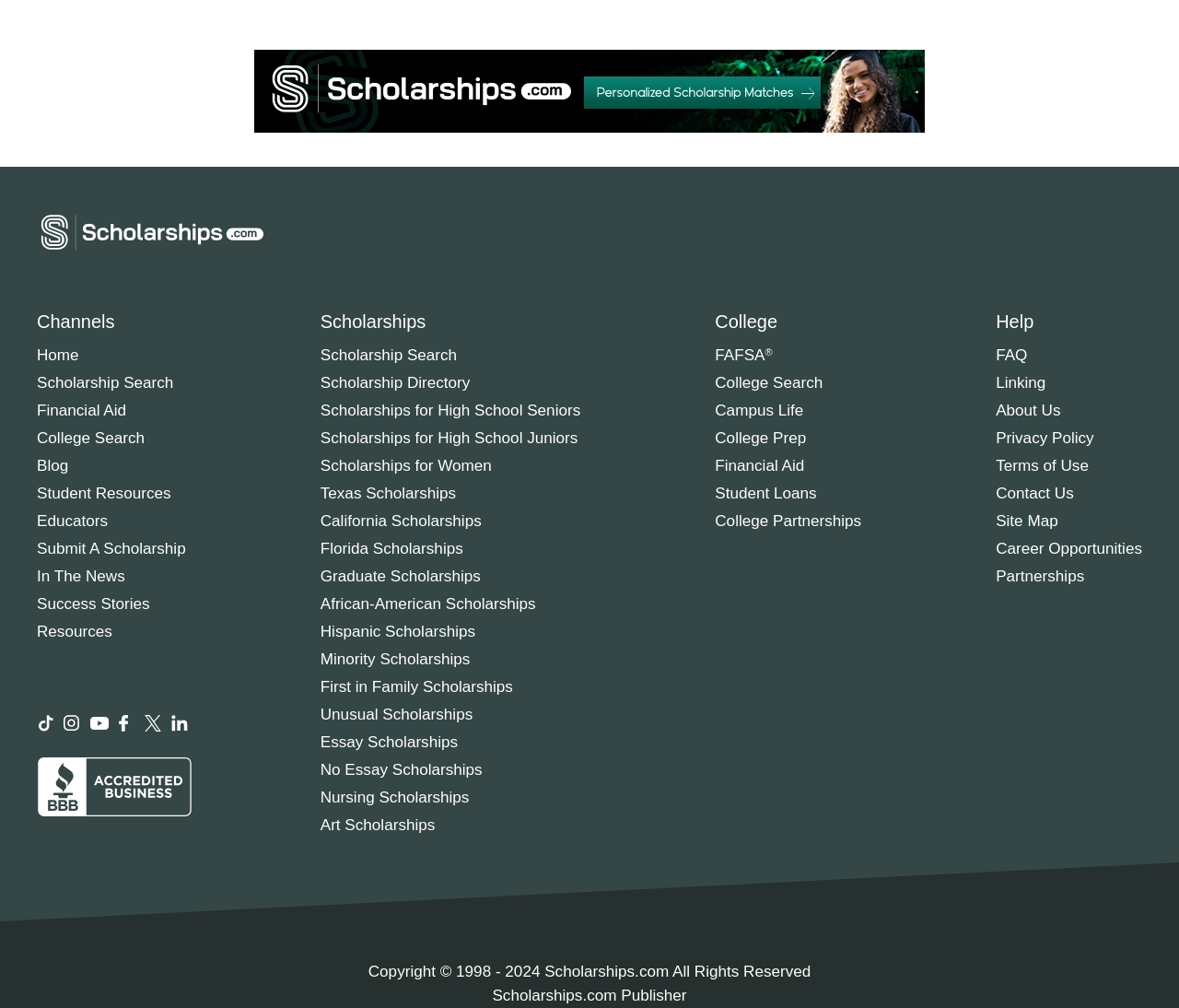What is the main purpose of this website?
Refer to the image and offer an in-depth and detailed answer to the question.

The website's main purpose is to help users find scholarships that fit their needs. This is evident from the prominent call-to-action button 'Get matched to Scholarships that fit you. Find Scholarships Now.' and the various scholarship categories listed on the page.